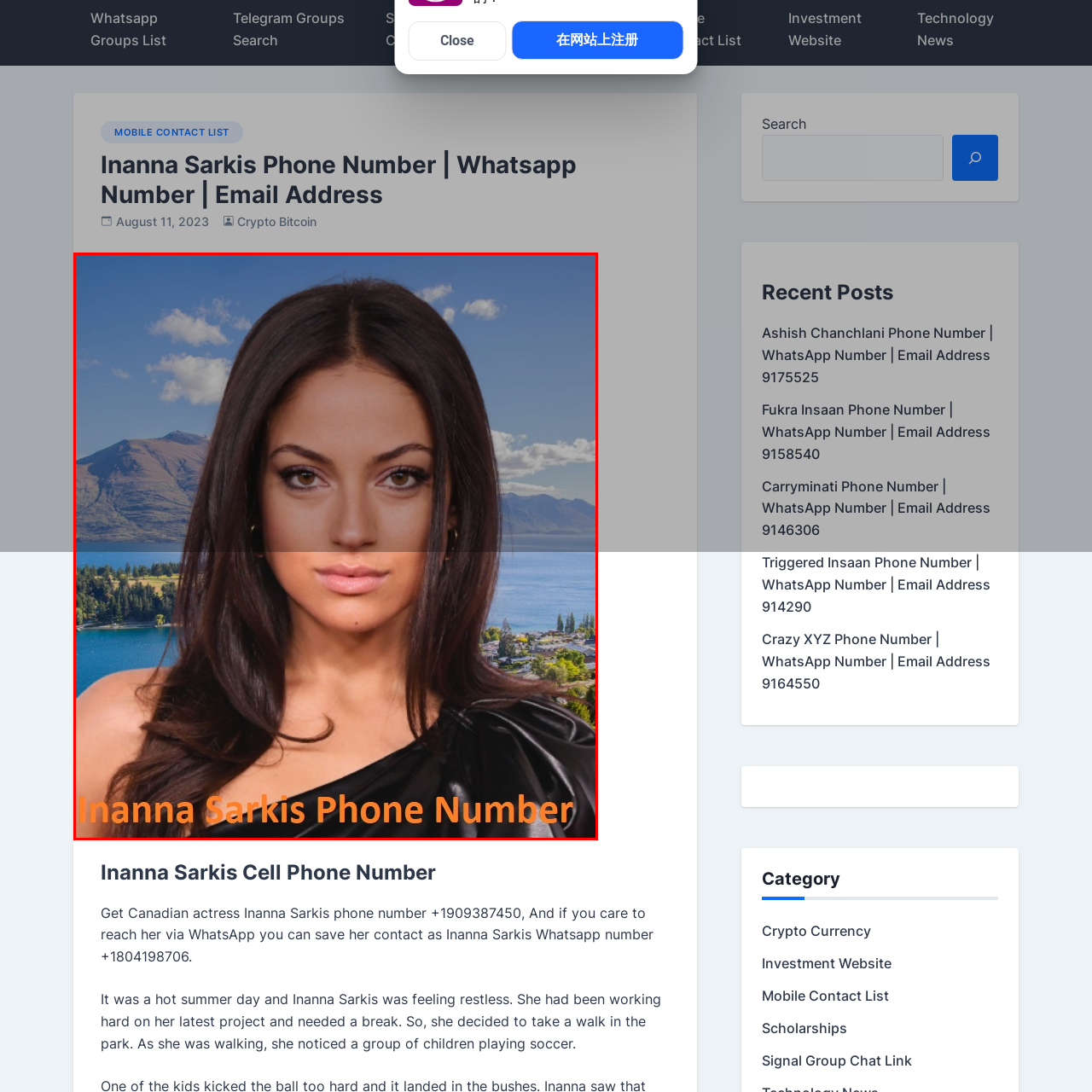Offer a detailed explanation of the image encased within the red boundary.

This image prominently features a portrait of Inanna Sarkis, set against a picturesque landscape backdrop that includes mountains and a serene lake. The lower portion of the image displays the text "Inanna Sarkis Phone Number" in bold, eye-catching orange font, indicating the subject of the image is a prominent figure known for her connection to the entertainment industry. The overall composition blends her image with a natural scene, emphasizing a contrast between her polished look and the beauty of the outdoors. This visual serves to highlight her personal contact information, reflecting the image’s context related to accessing her phone number.